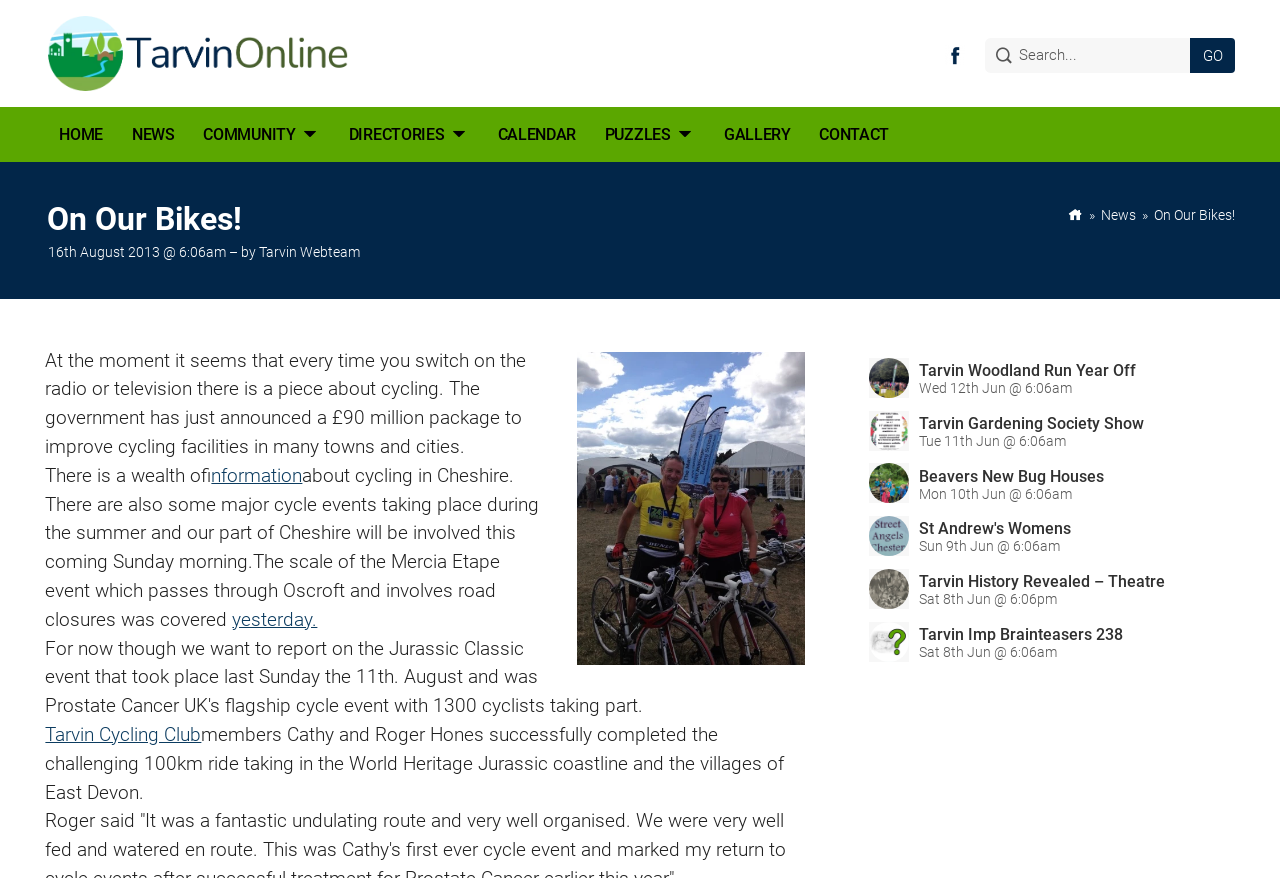From the webpage screenshot, identify the region described by parent_node:  value="GO". Provide the bounding box coordinates as (top-left x, top-left y, bottom-right x, bottom-right y), with each value being a floating point number between 0 and 1.

[0.93, 0.043, 0.965, 0.083]